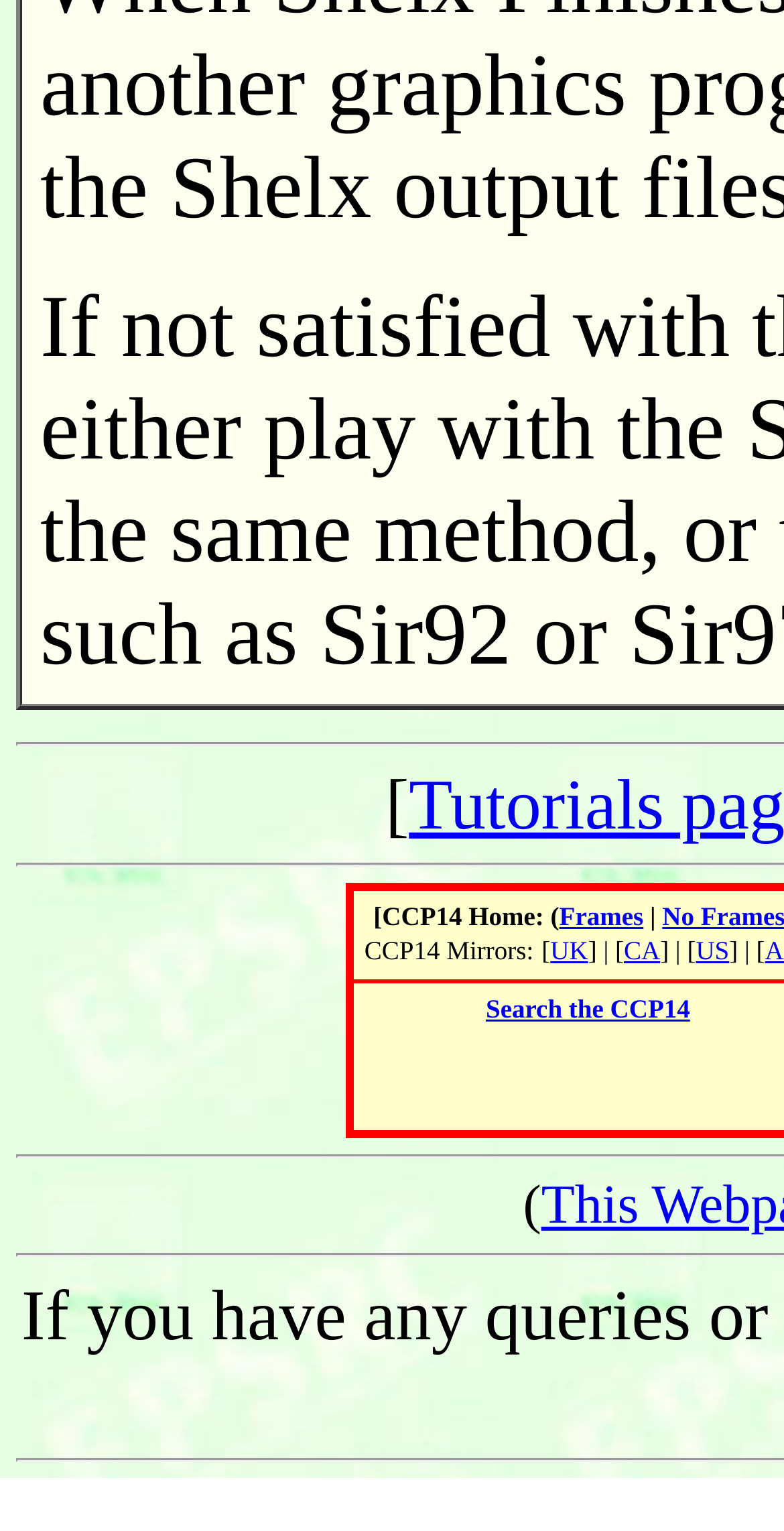Respond to the question below with a single word or phrase: What is the label before the UK link?

CCP14 Mirrors: